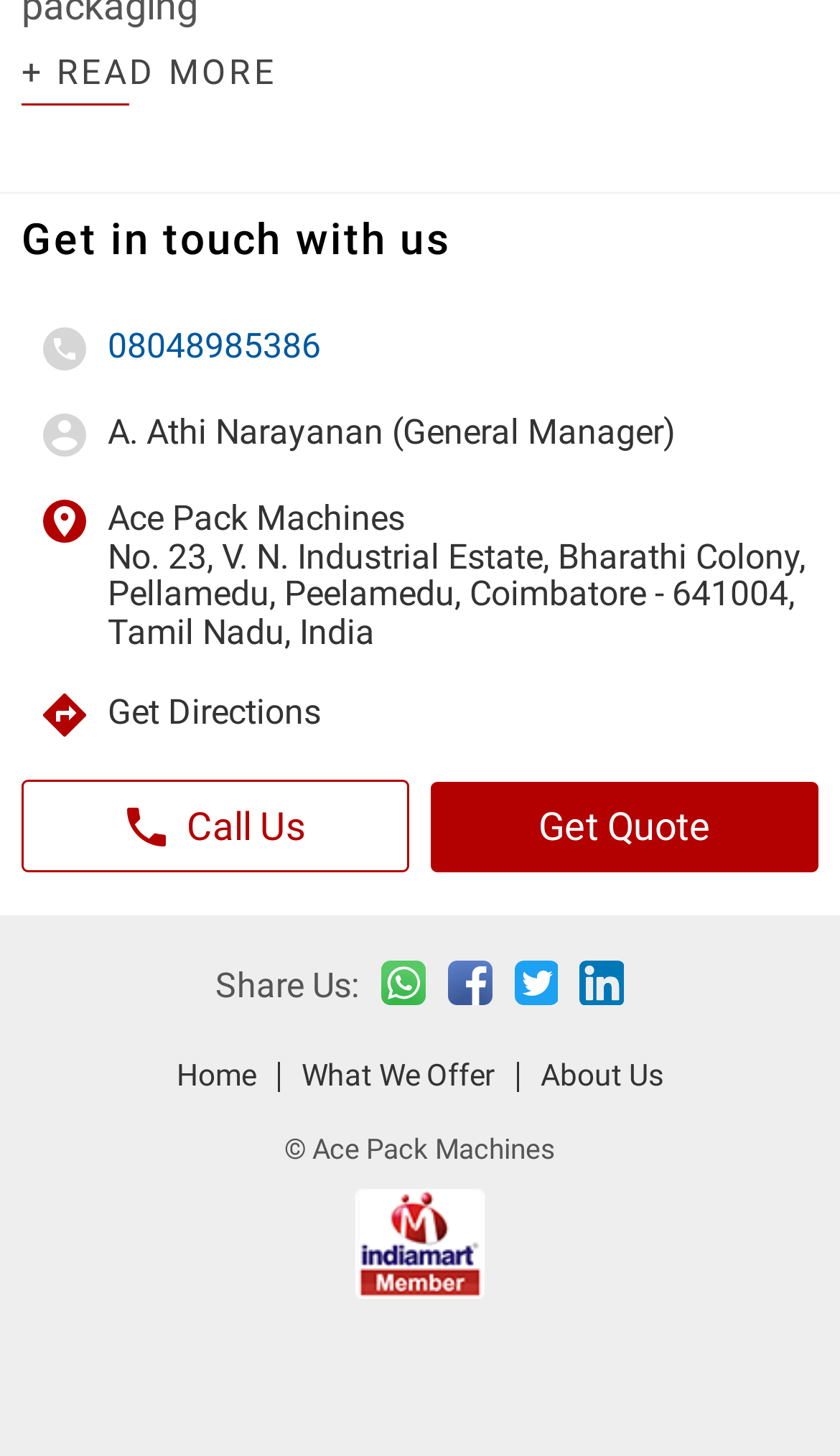Identify the coordinates of the bounding box for the element that must be clicked to accomplish the instruction: "Share on Facebook".

[0.533, 0.66, 0.586, 0.696]